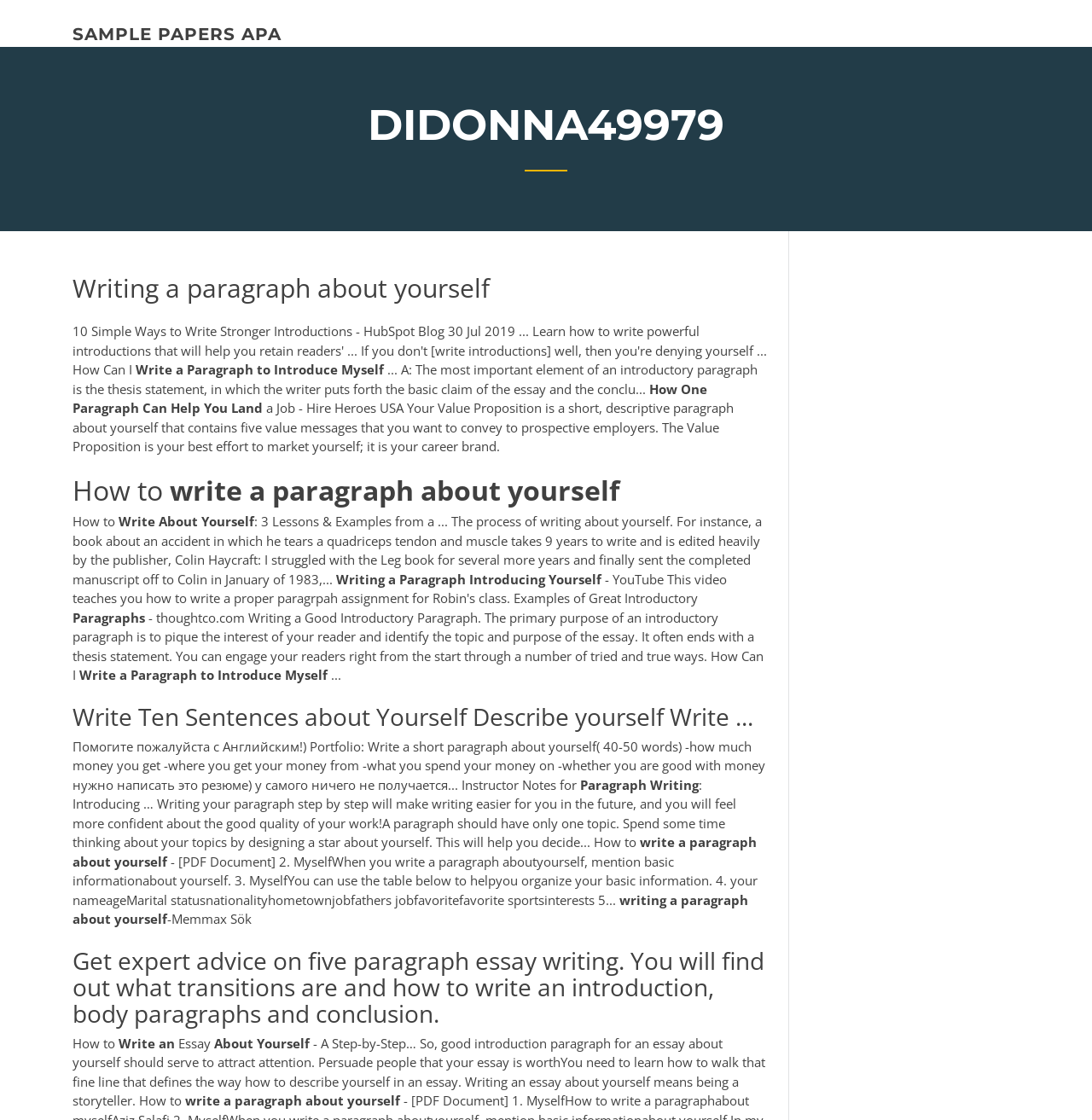What is the purpose of a thesis statement?
Give a detailed explanation using the information visible in the image.

According to the webpage, the thesis statement is the most important element of an introductory paragraph, in which the writer puts forth the basic claim of the essay and the conclusion. This information is mentioned in the StaticText element with the text '... A: The most important element of an introductory paragraph is the thesis statement, in which the writer puts forth the basic claim of the essay and the conclusion...'.